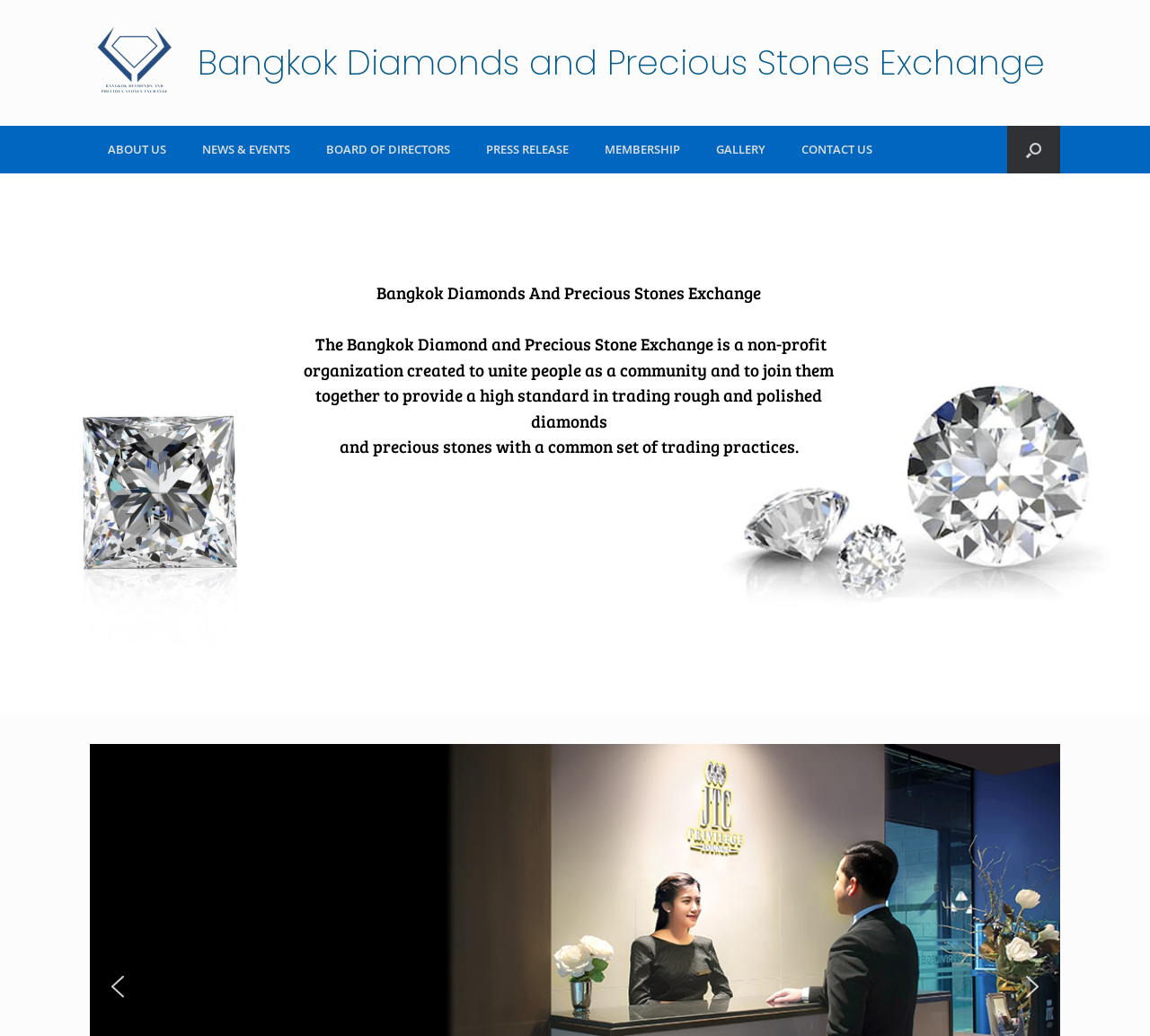Can you specify the bounding box coordinates for the region that should be clicked to fulfill this instruction: "Open the search".

[0.876, 0.121, 0.922, 0.167]